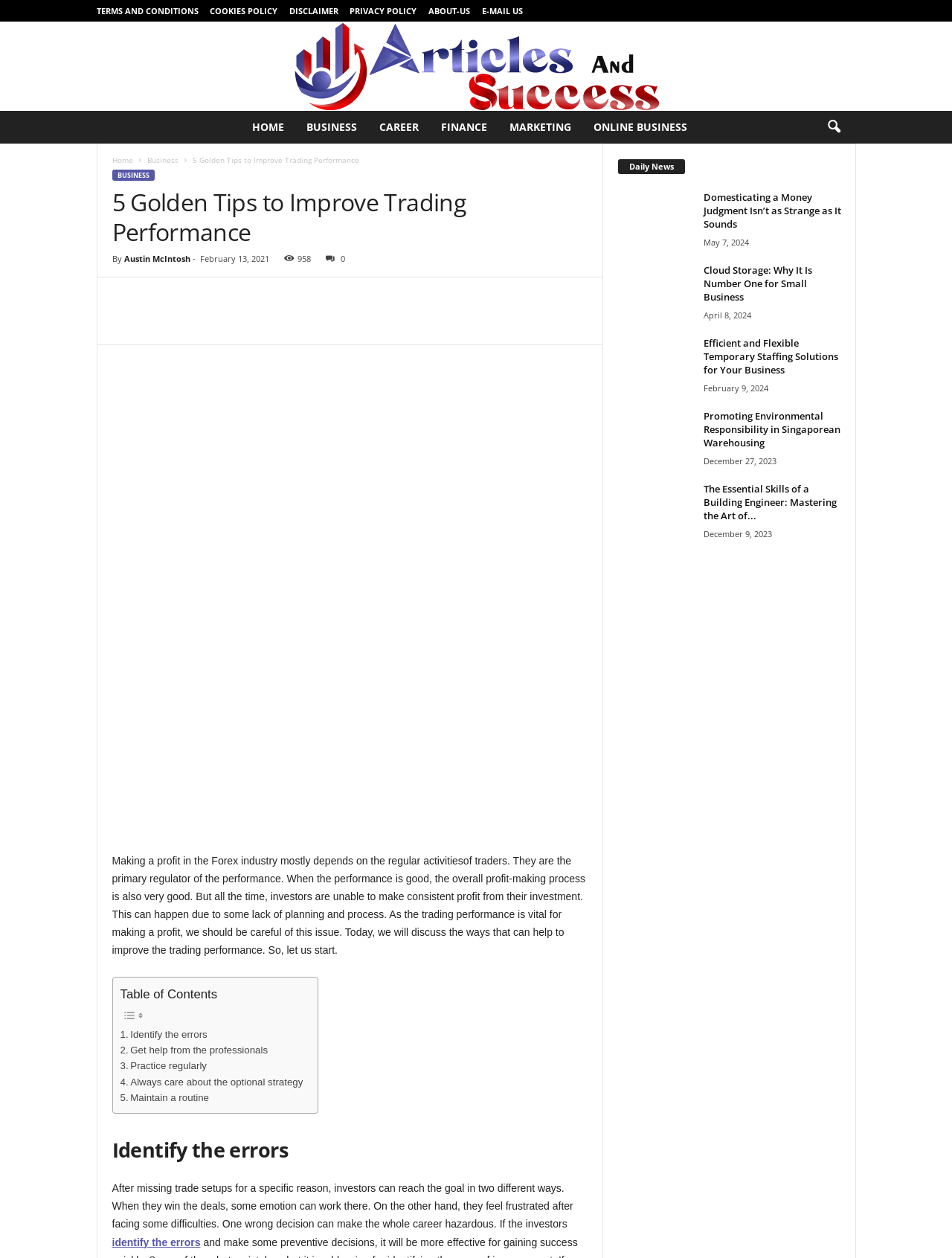Please specify the bounding box coordinates of the clickable section necessary to execute the following command: "Check the 'Daily News' section".

[0.649, 0.127, 0.719, 0.14]